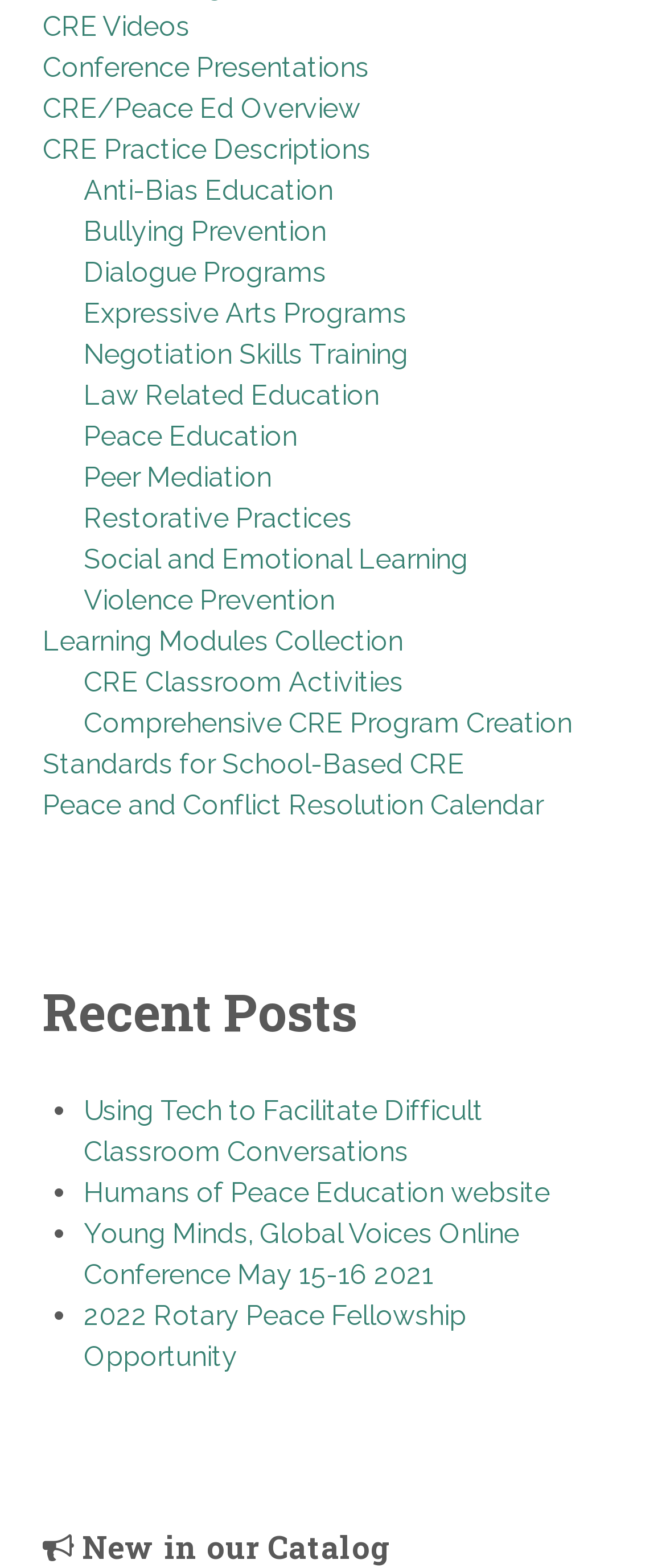How many main sections are there on the webpage?
Please provide an in-depth and detailed response to the question.

There are two main sections on the webpage. The first section contains links such as 'CRE Videos', 'Conference Presentations', and 'CRE/Peace Ed Overview'. The second section contains links such as 'Anti-Bias Education', 'Bullying Prevention', and 'Dialogue Programs', and also includes the 'Recent Posts' section.